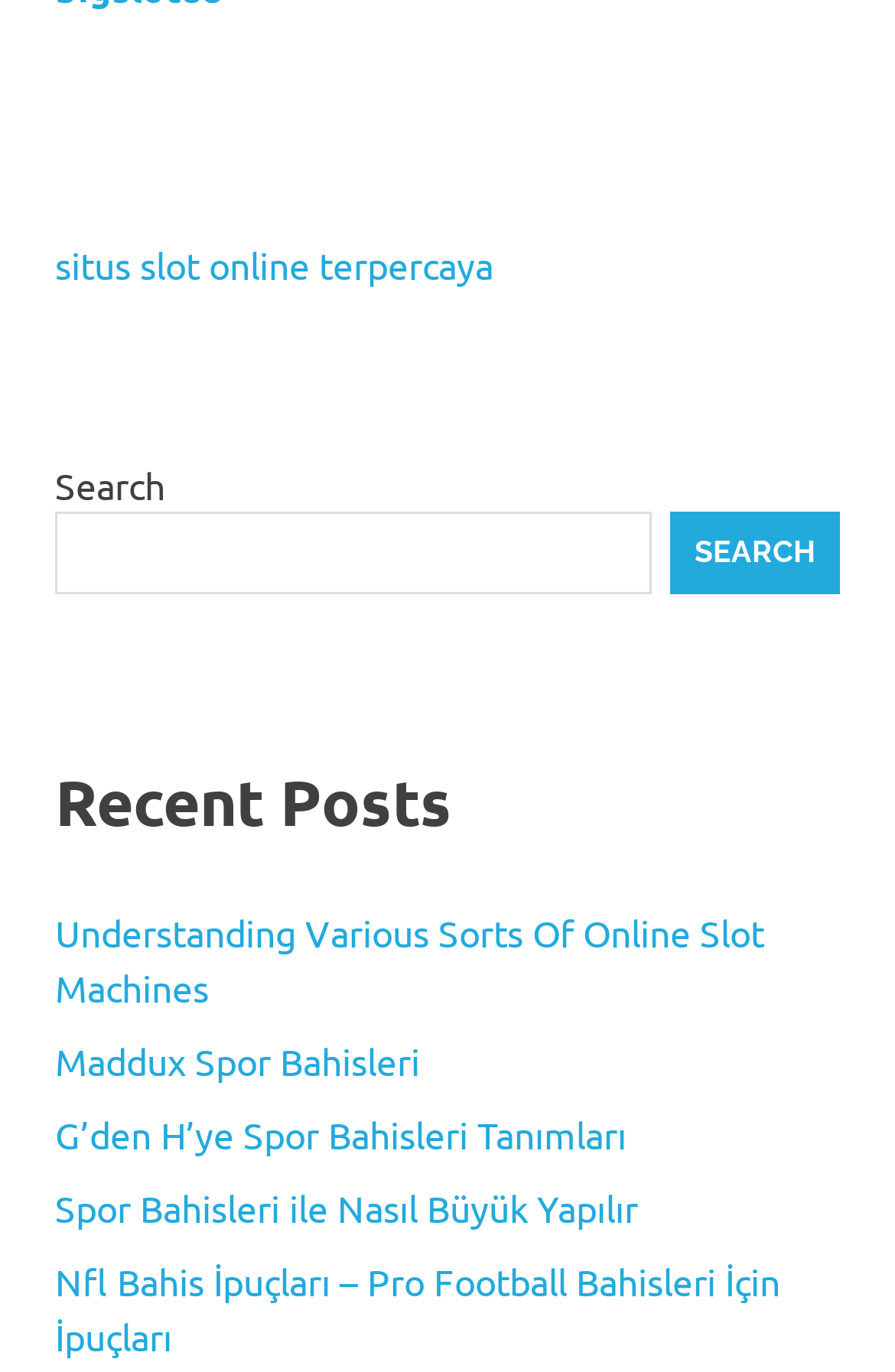Give the bounding box coordinates for this UI element: "Search". The coordinates should be four float numbers between 0 and 1, arranged as [left, top, right, bottom].

[0.749, 0.373, 0.938, 0.433]